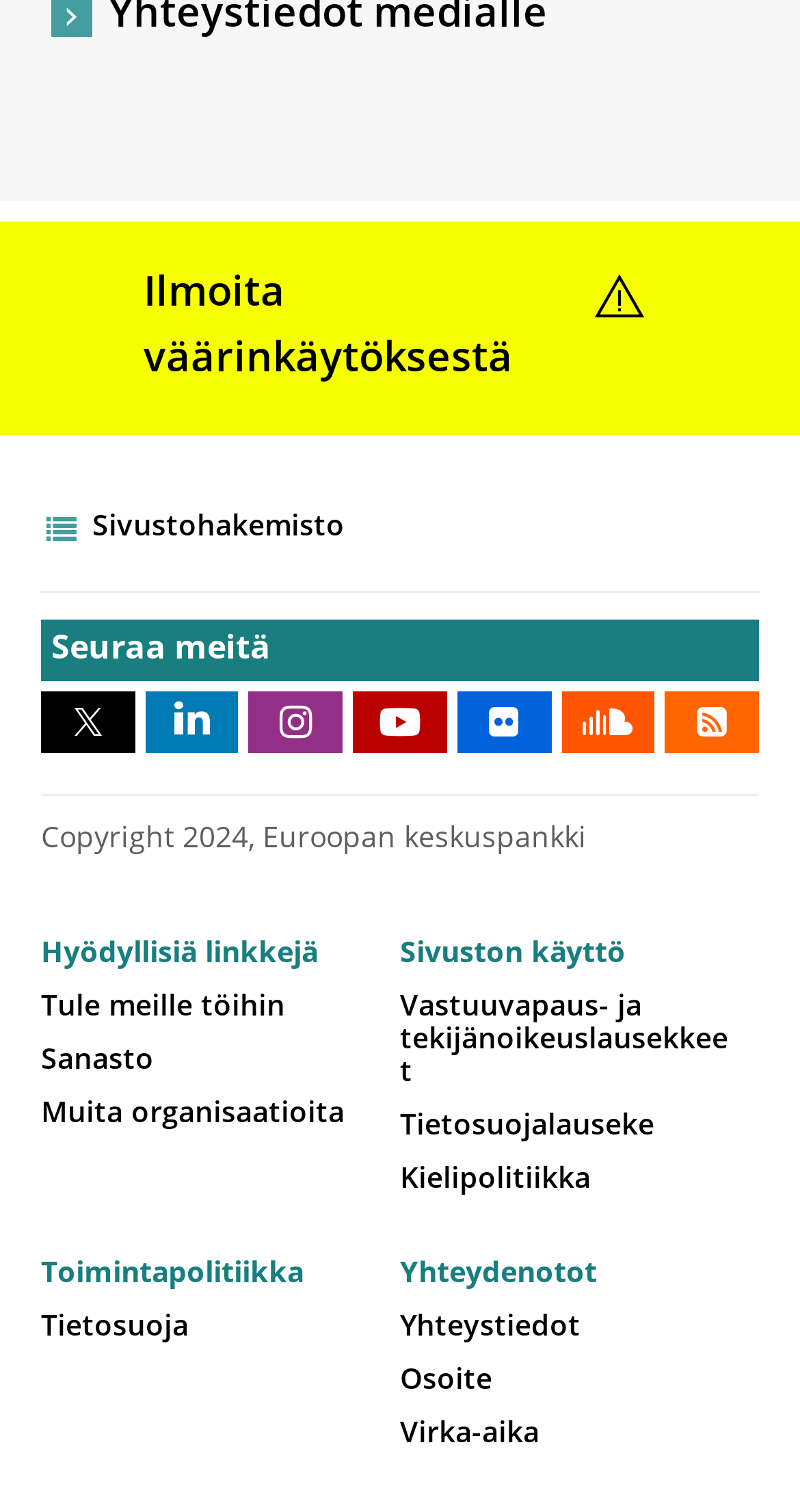What is the name of the organization?
Please use the image to provide a one-word or short phrase answer.

Euroopan keskuspankki